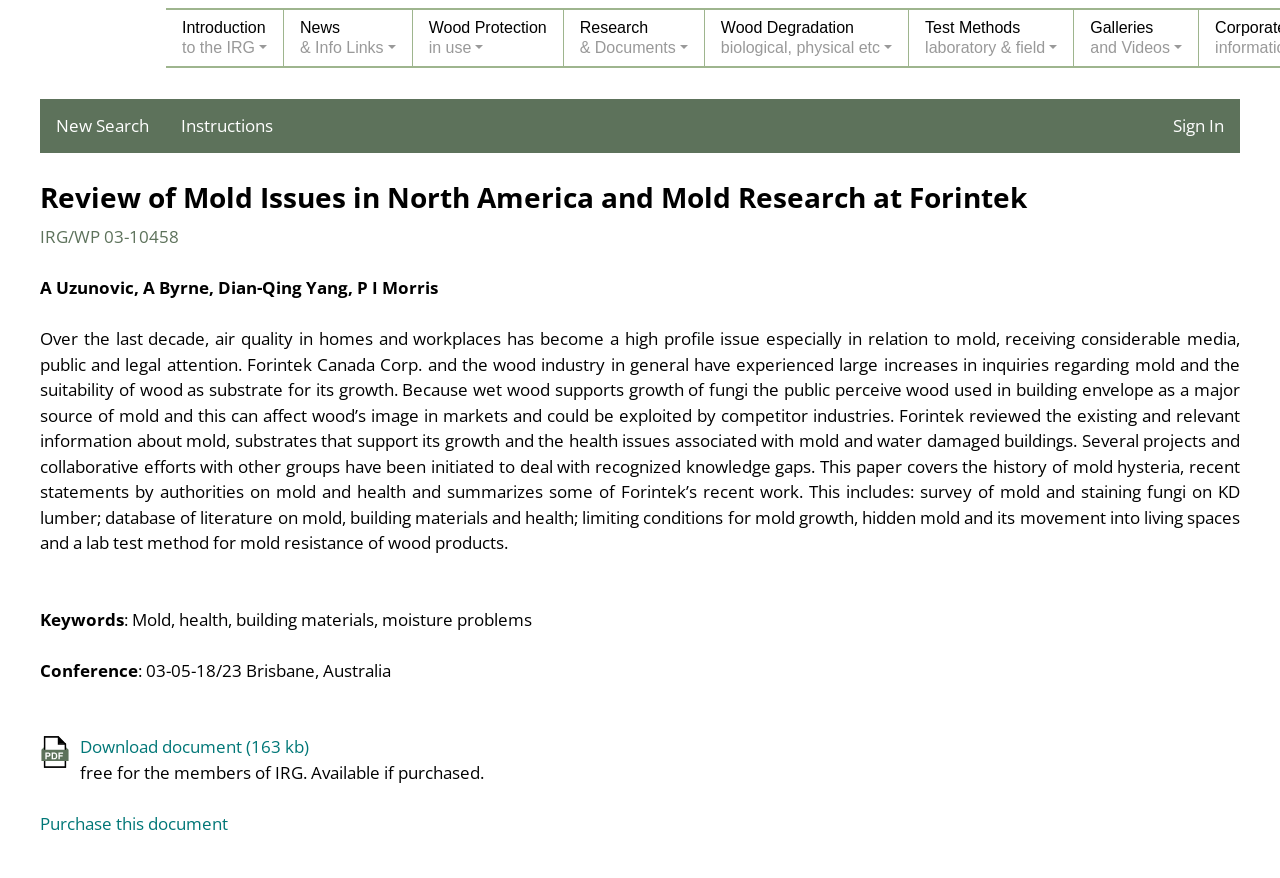What is the purpose of Forintek's research on mold?
Please provide a comprehensive answer to the question based on the webpage screenshot.

According to the StaticText element with the text 'Over the last decade, air quality in homes and workplaces has become a high profile issue especially in relation to mold... Forintek reviewed the existing and relevant information about mold, substrates that support its growth and the health issues associated with mold and water damaged buildings. Several projects and collaborative efforts with other groups have been initiated to deal with recognized knowledge gaps.', Forintek's research on mold is aimed at dealing with recognized knowledge gaps in this area.